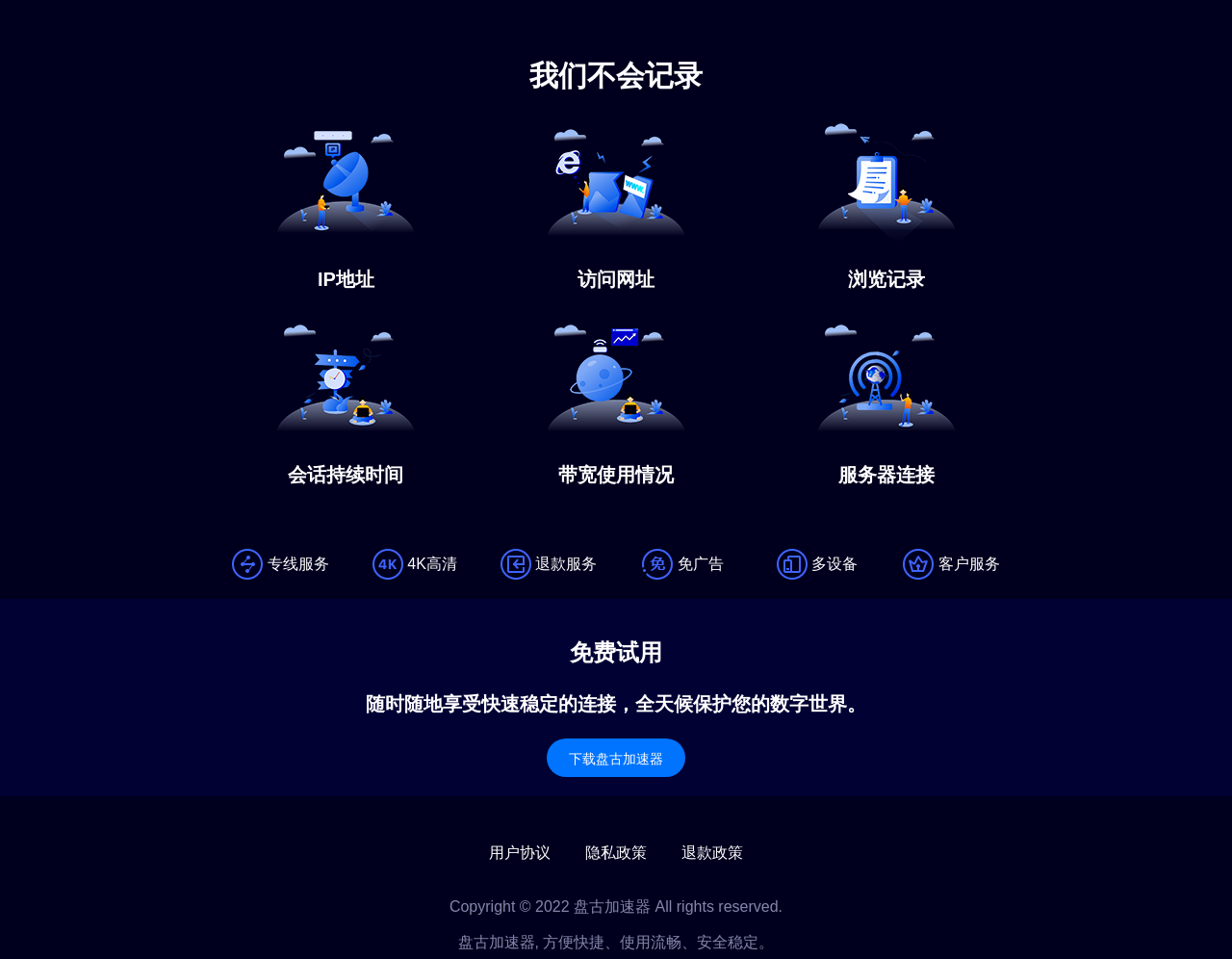Reply to the question with a single word or phrase:
What is the purpose of the '下载盘古加速器' button?

Download VPN software